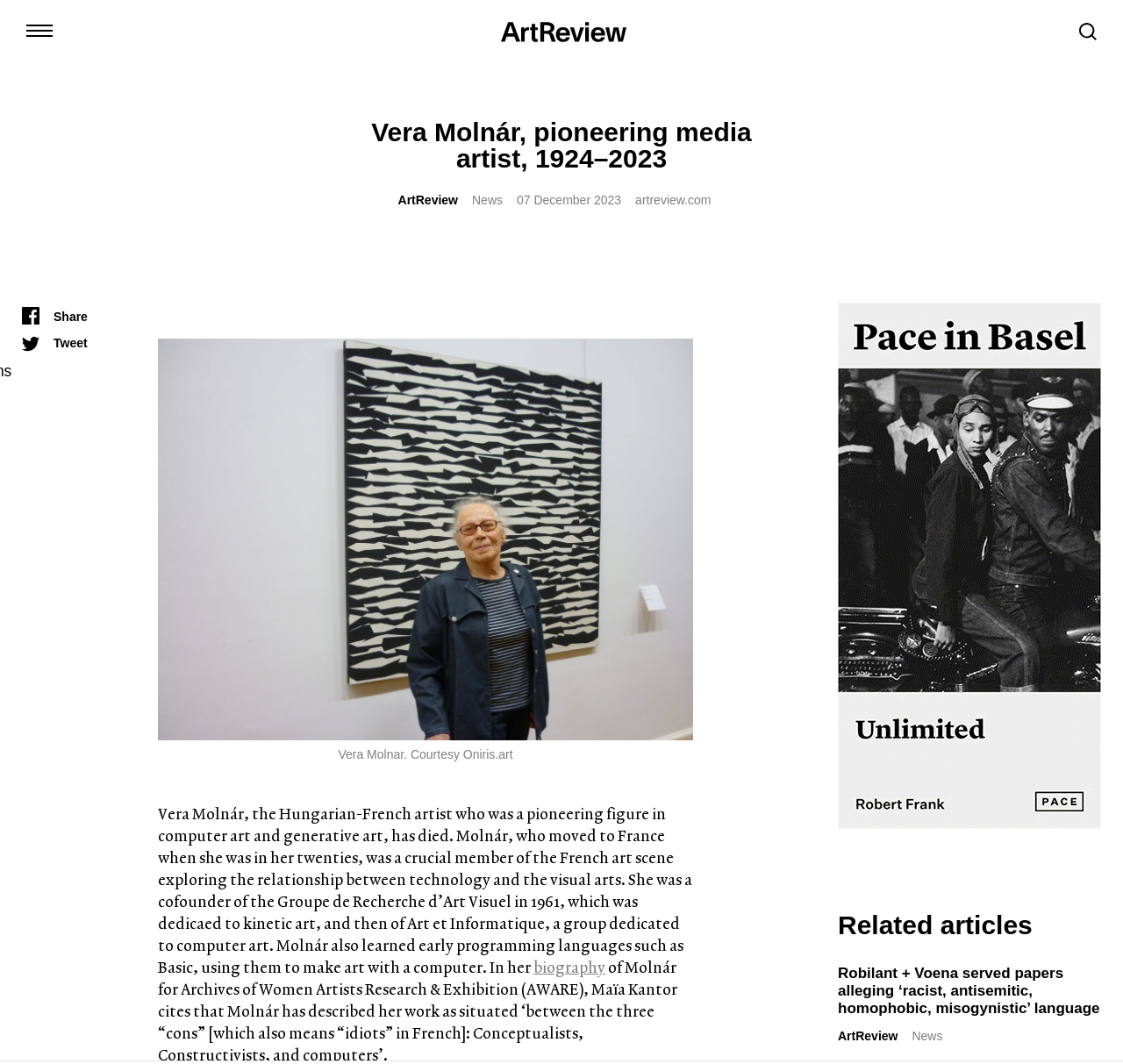Specify the bounding box coordinates of the area that needs to be clicked to achieve the following instruction: "Read related article about Robilant + Voena".

[0.746, 0.907, 0.979, 0.955]